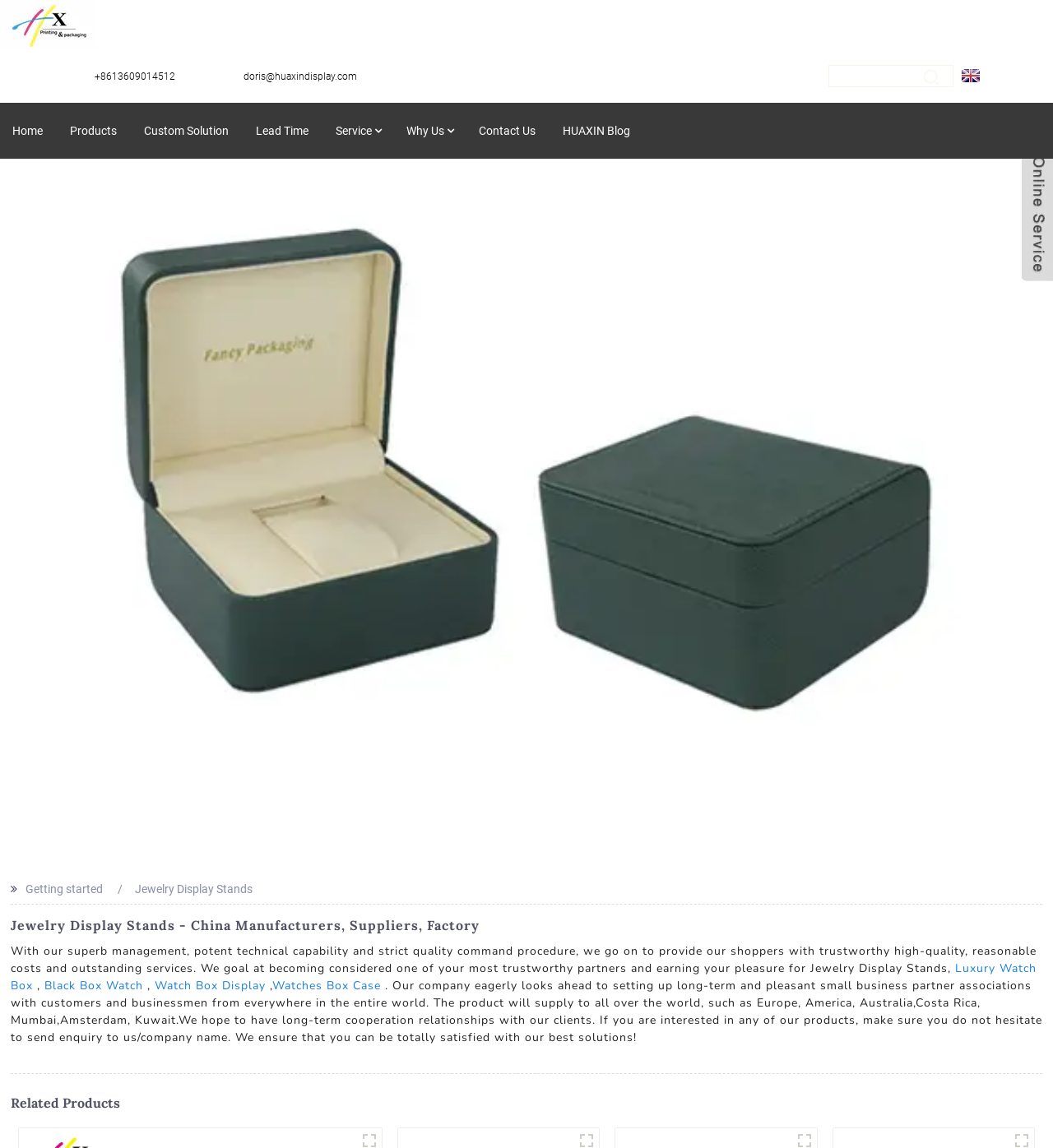Identify the bounding box coordinates of the specific part of the webpage to click to complete this instruction: "Follow MOJO on Facebook".

None